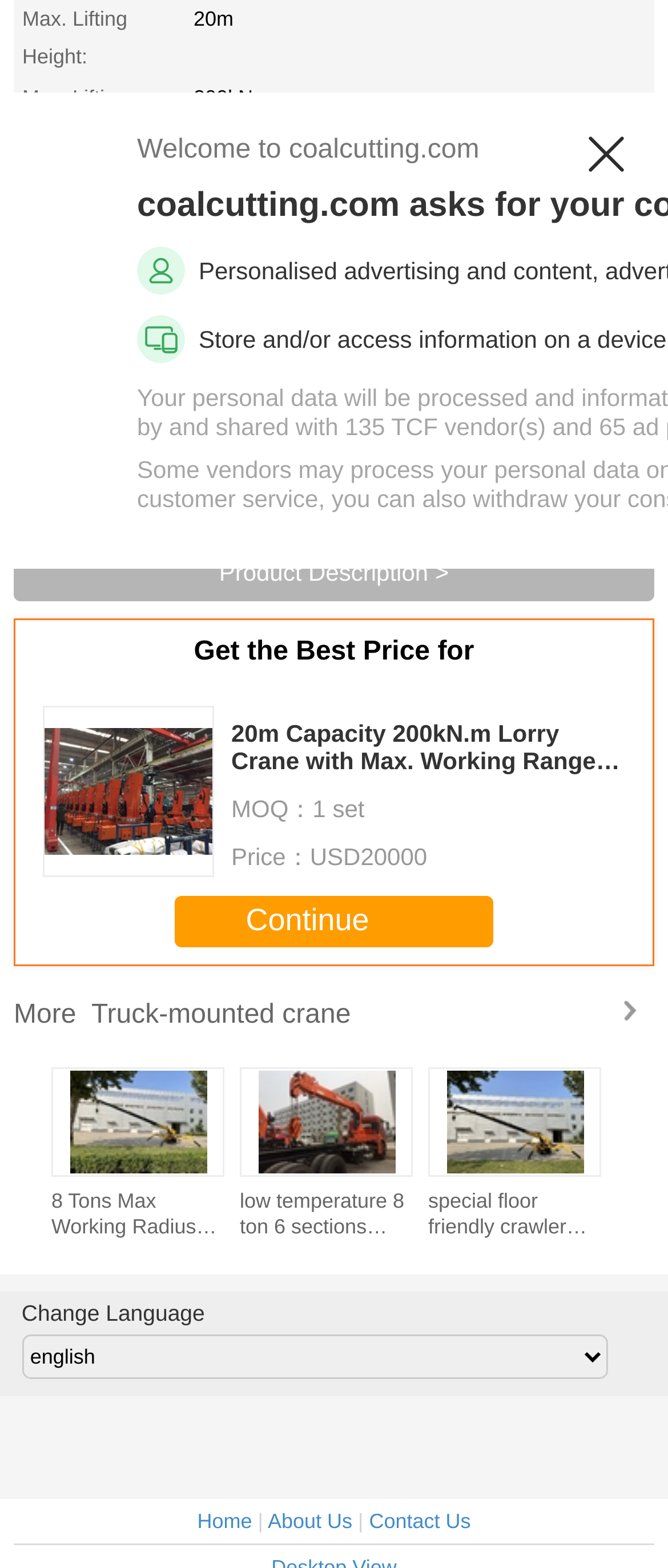Reply to the question with a single word or phrase:
What is the main subject of the image on the webpage?

Lorry Crane